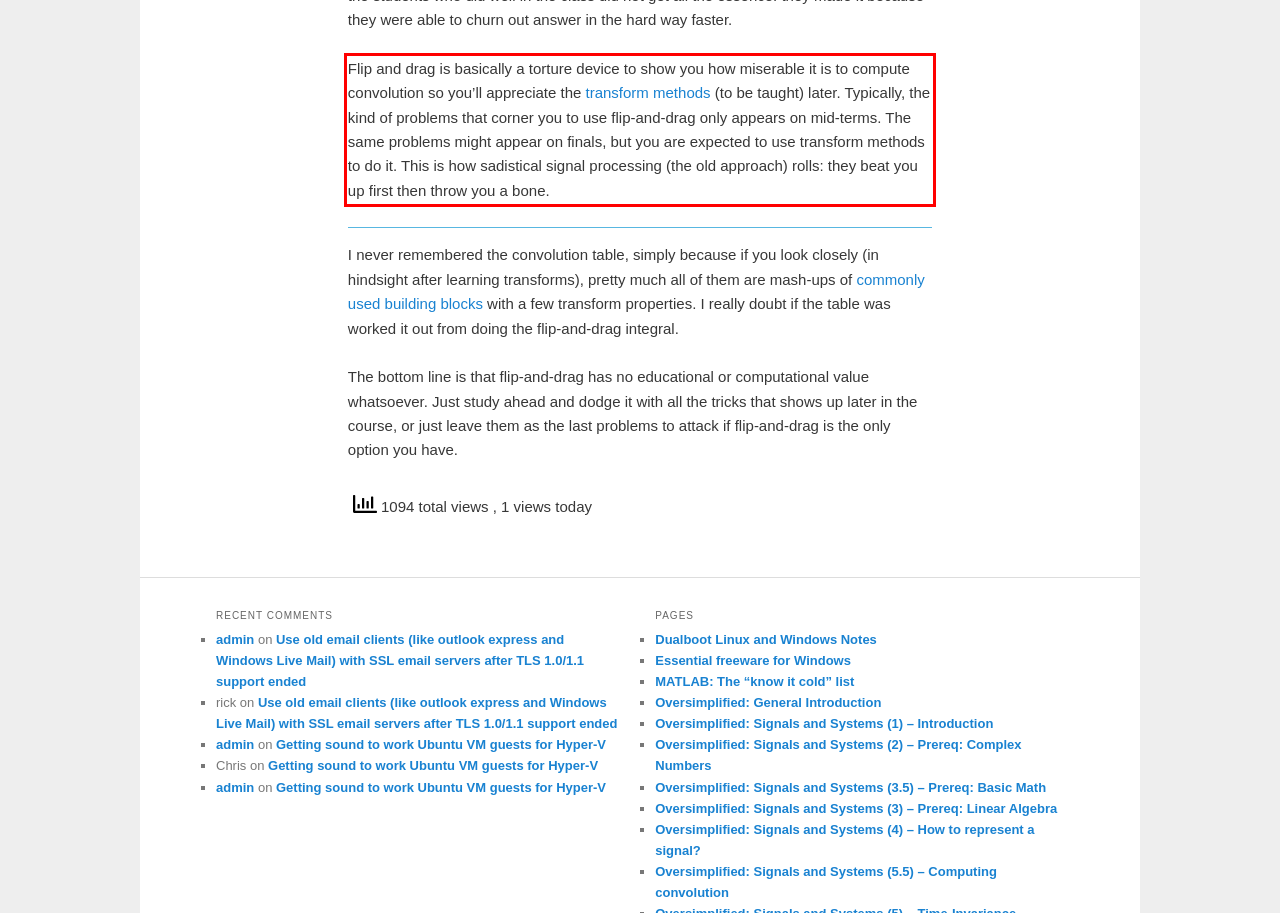Using the provided webpage screenshot, recognize the text content in the area marked by the red bounding box.

Flip and drag is basically a torture device to show you how miserable it is to compute convolution so you’ll appreciate the transform methods (to be taught) later. Typically, the kind of problems that corner you to use flip-and-drag only appears on mid-terms. The same problems might appear on finals, but you are expected to use transform methods to do it. This is how sadistical signal processing (the old approach) rolls: they beat you up first then throw you a bone.